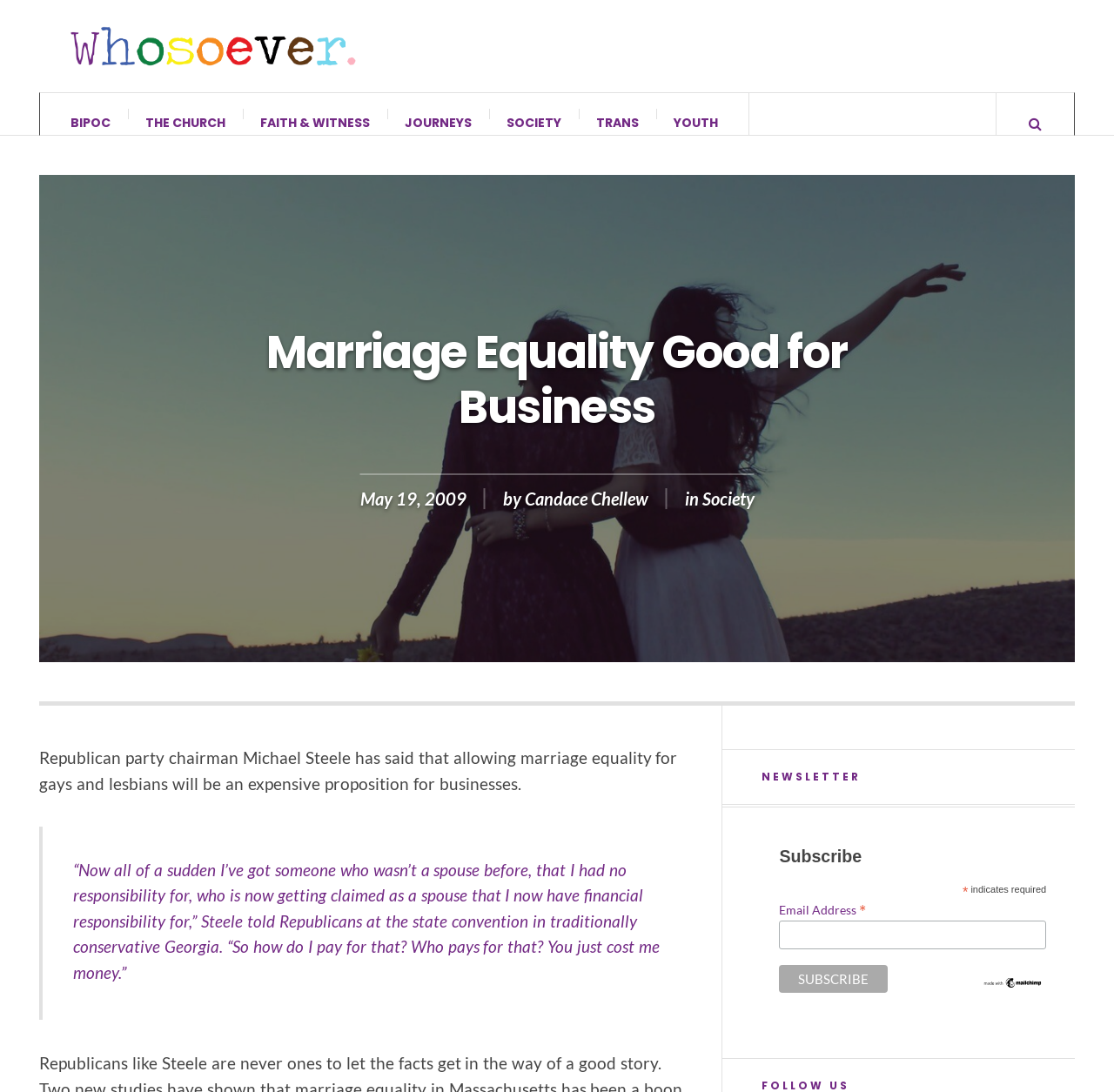Describe all the significant parts and information present on the webpage.

The webpage is about marriage equality and its impact on businesses. At the top left, there is a link to "Whosoever" accompanied by an image, and a heading that reads "For LGBTQ+ Christians since 1996." Below this, there are several links to different categories, including "BIPOC", "THE CHURCH", "FAITH & WITNESS", "JOURNEYS", "SOCIETY", "TRANS", and "YOUTH", which are aligned horizontally across the page.

In the middle of the page, there is a heading that reads "Marriage Equality Good for Business", followed by a subheading with the date "May 19, 2009" and the author "Candace Chellew". Below this, there is a block of text that quotes Republican party chairman Michael Steele, who argues that allowing marriage equality for gays and lesbians will be an expensive proposition for businesses.

On the right side of the page, there is a section dedicated to subscribing to a newsletter. It has a heading that reads "NEWSLETTER" and a subheading that reads "Subscribe". Below this, there is a text box to enter an email address, followed by a button that reads "Subscribe". There is also a link to "Mailchimp - email marketing made easy and fun" with an accompanying image.

At the bottom right of the page, there is a small icon represented by "\uf002".